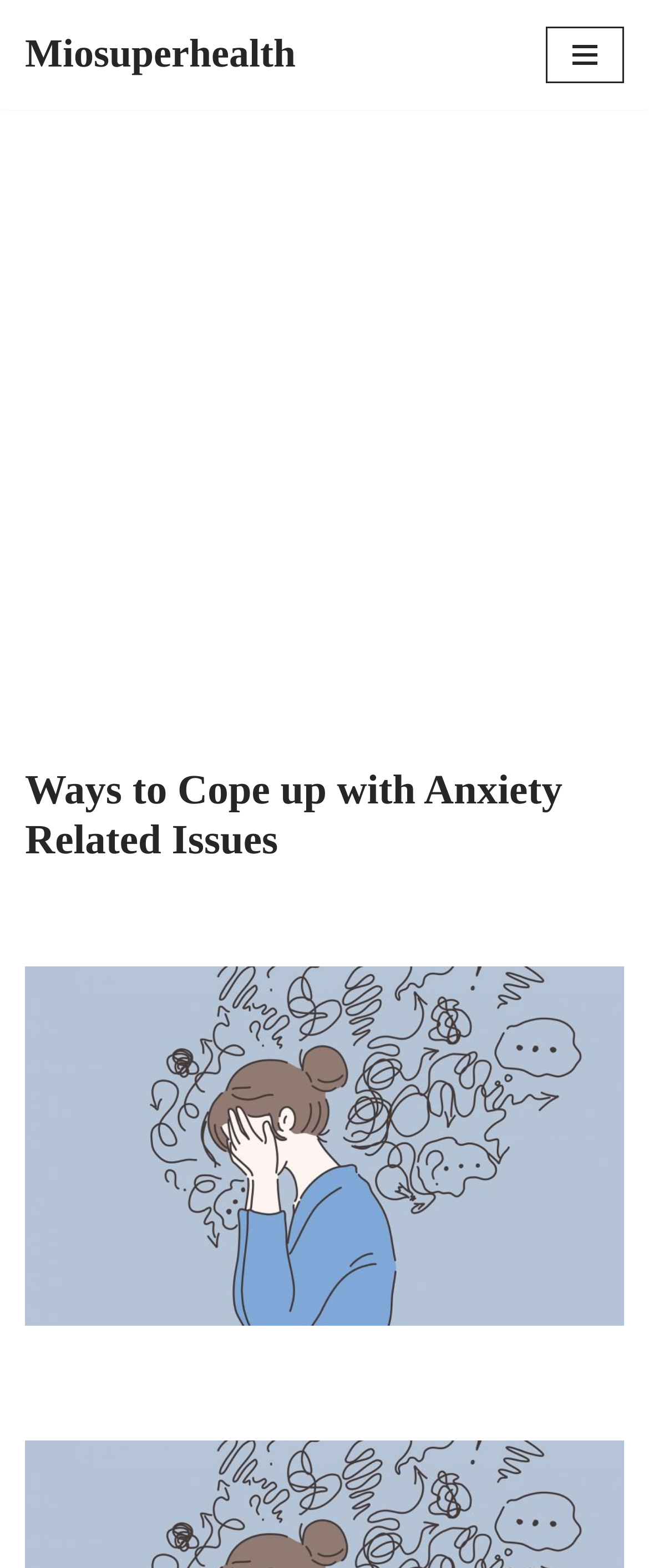Using the given element description, provide the bounding box coordinates (top-left x, top-left y, bottom-right x, bottom-right y) for the corresponding UI element in the screenshot: Miosuperhealth

[0.038, 0.015, 0.456, 0.056]